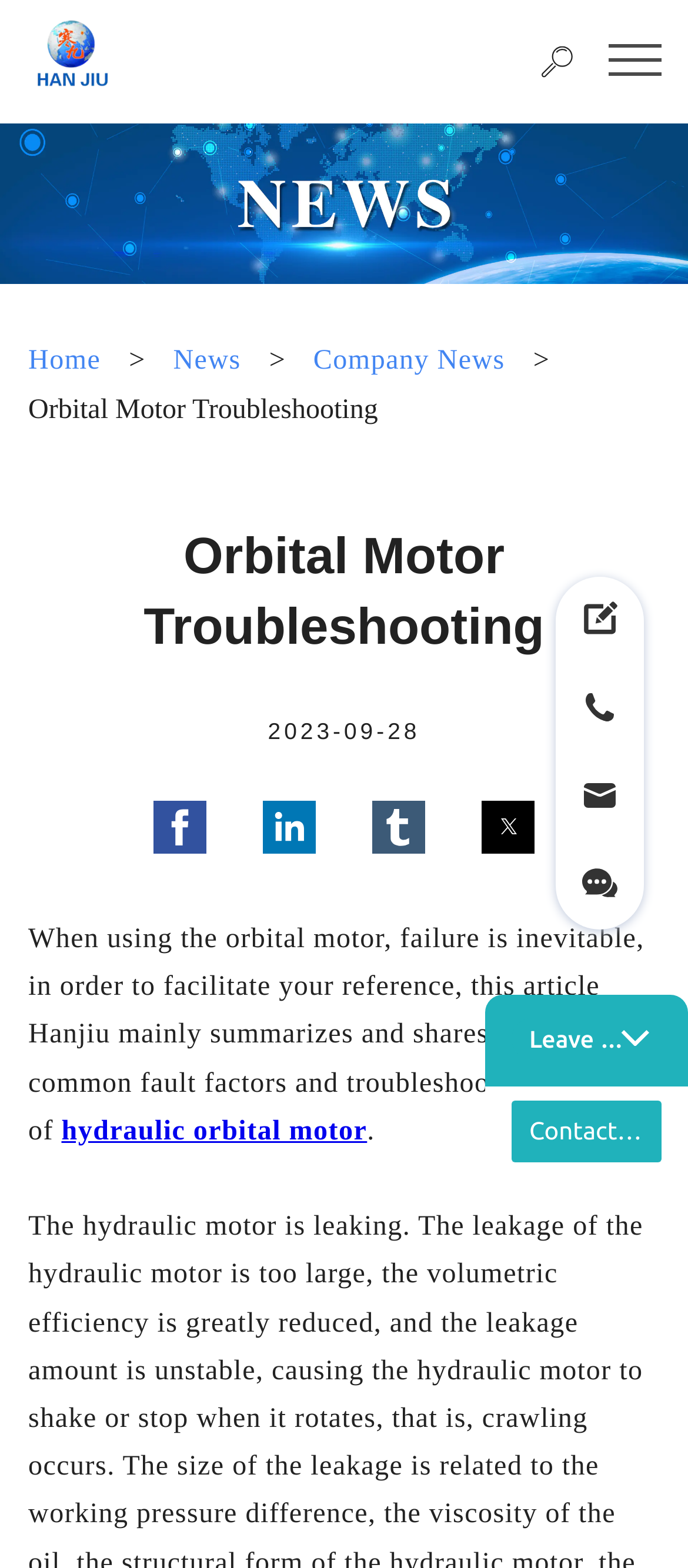Given the element description "Company News" in the screenshot, predict the bounding box coordinates of that UI element.

[0.455, 0.215, 0.734, 0.246]